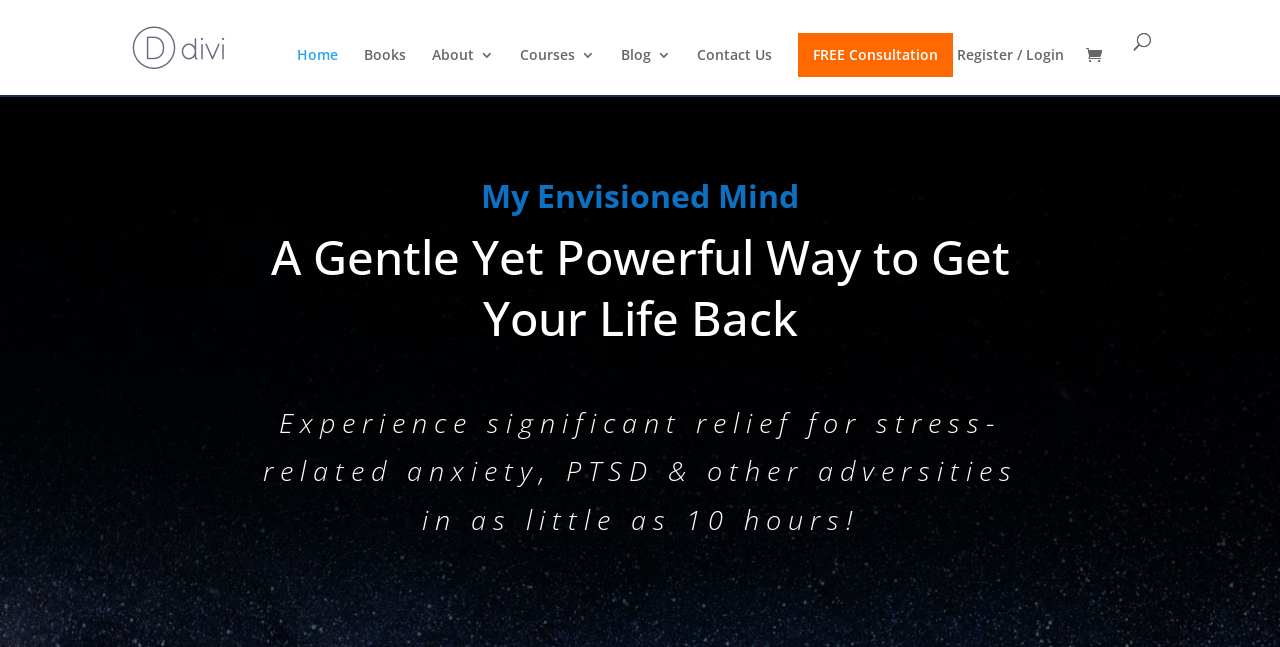Please determine the bounding box coordinates of the element to click on in order to accomplish the following task: "Search for something". Ensure the coordinates are four float numbers ranging from 0 to 1, i.e., [left, top, right, bottom].

[0.1, 0.0, 0.9, 0.002]